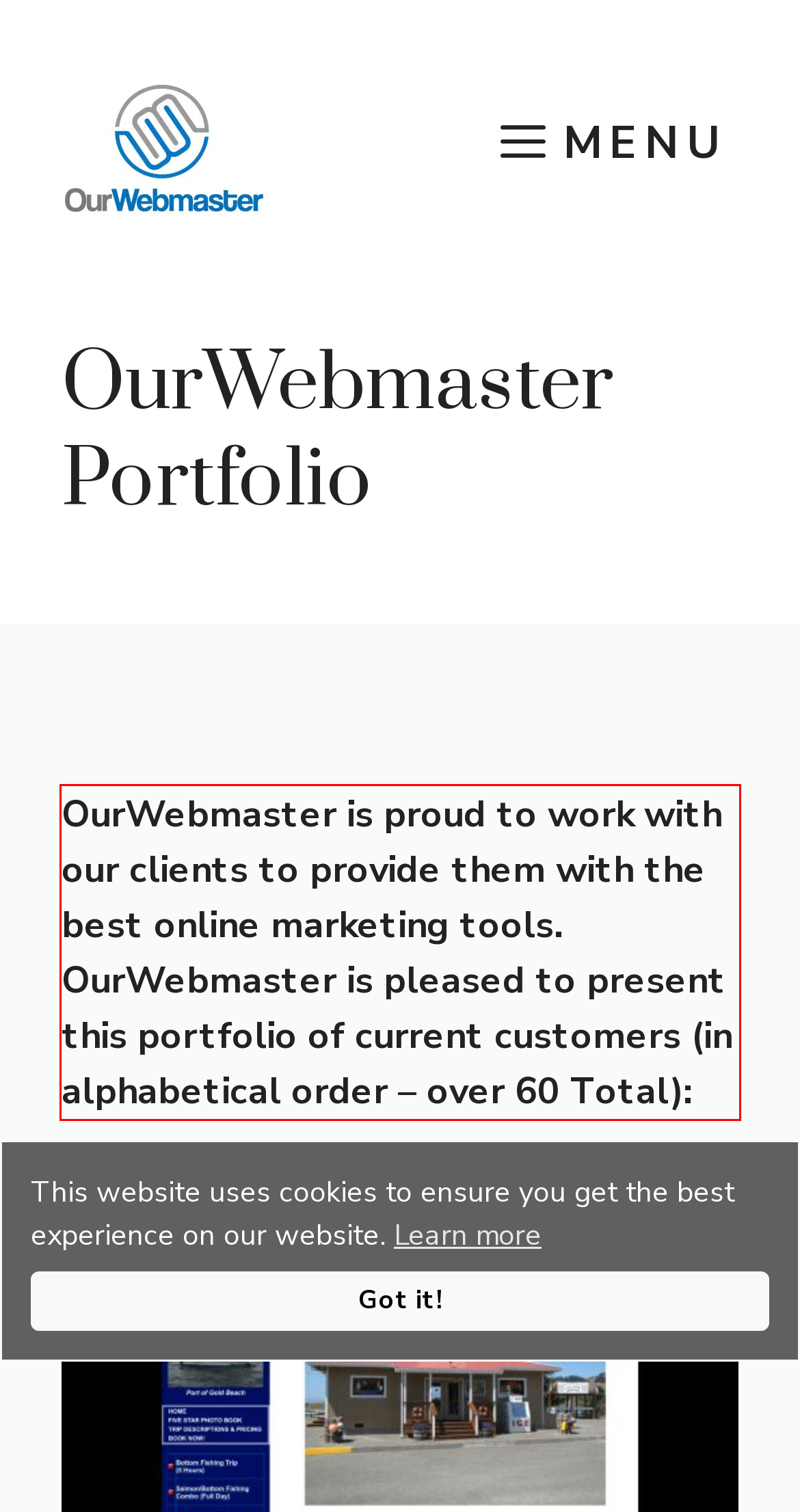Please examine the webpage screenshot and extract the text within the red bounding box using OCR.

OurWebmaster is proud to work with our clients to provide them with the best online marketing tools. OurWebmaster is pleased to present this portfolio of current customers (in alphabetical order – over 60 Total):